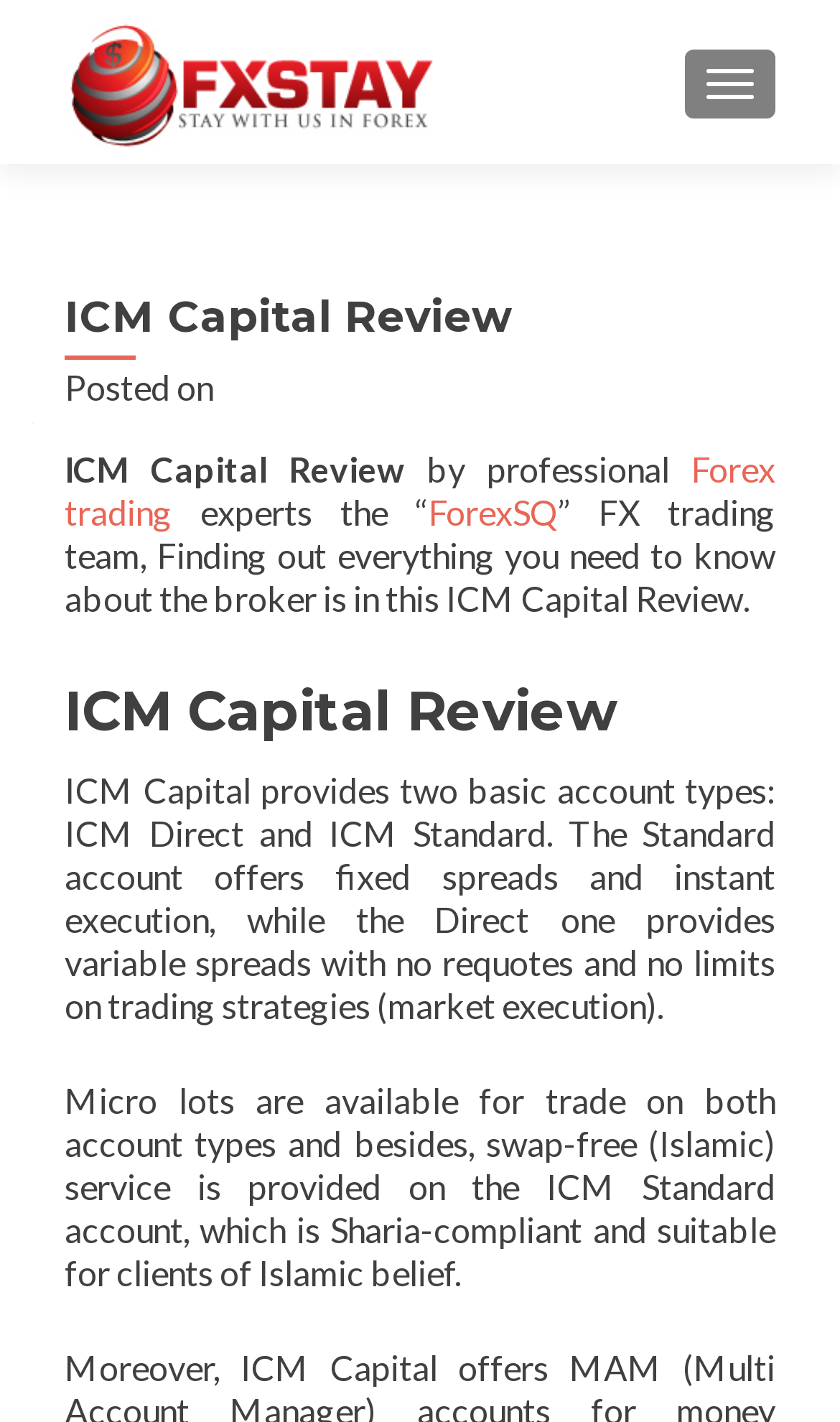What is the minimum lot size available for trade?
Provide an in-depth answer to the question, covering all aspects.

The text mentions 'Micro lots are available for trade on both account types', indicating that micro lots are the minimum lot size available for trade.